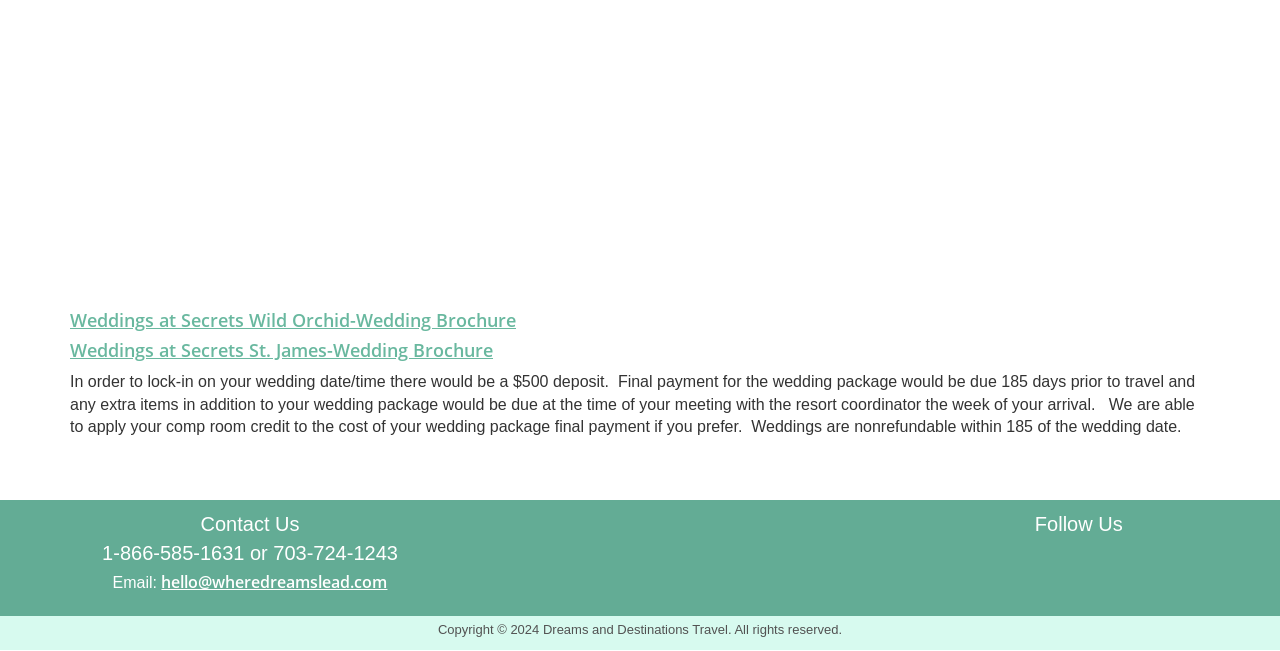Can you find the bounding box coordinates of the area I should click to execute the following instruction: "View copyright information"?

[0.342, 0.956, 0.658, 0.979]